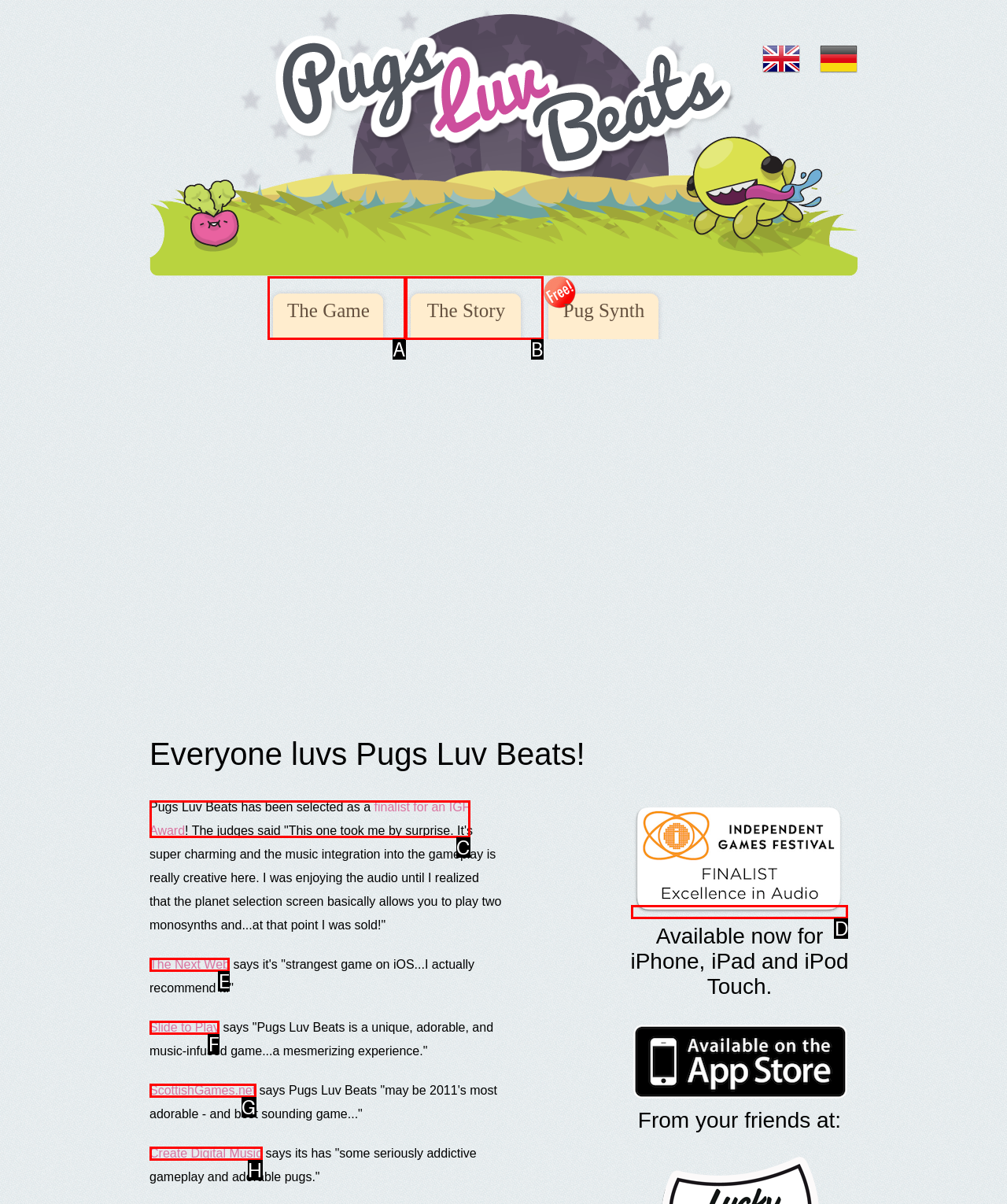Pick the right letter to click to achieve the task: Leave a comment
Answer with the letter of the correct option directly.

None